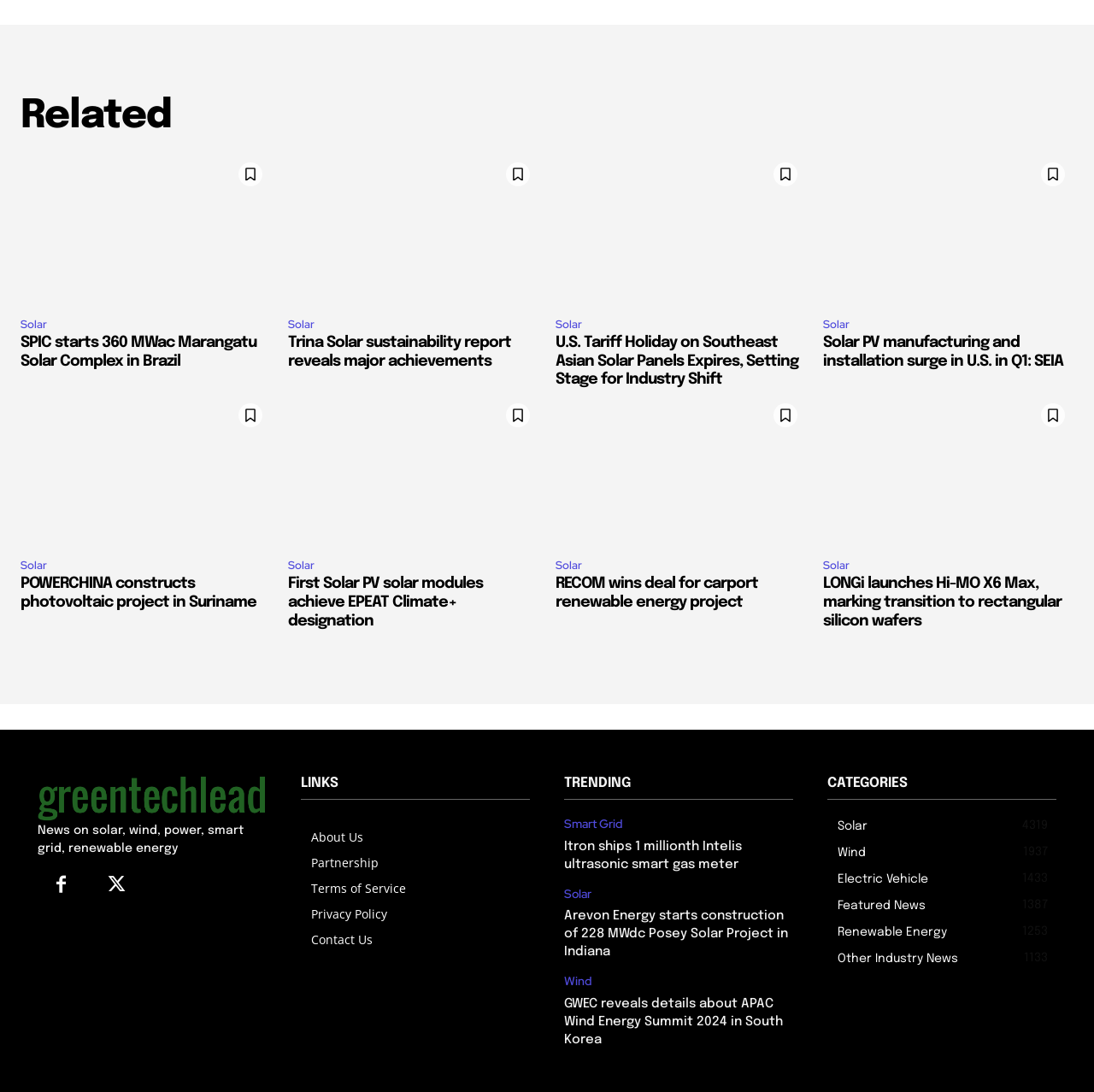Locate the bounding box for the described UI element: "Electric Vehicle1433". Ensure the coordinates are four float numbers between 0 and 1, formatted as [left, top, right, bottom].

[0.756, 0.792, 0.966, 0.817]